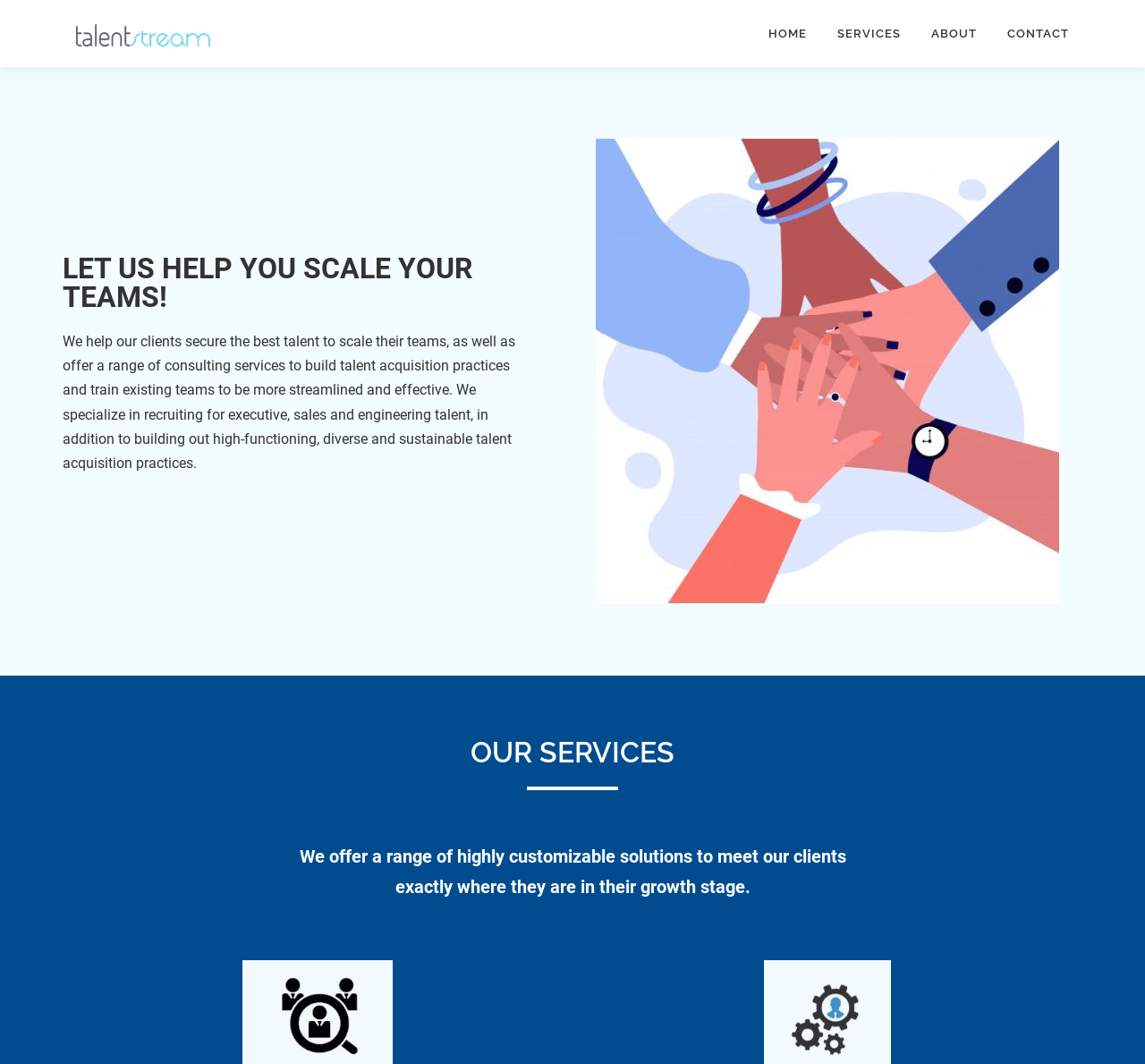Illustrate the webpage with a detailed description.

The webpage is titled "Talent Stream" and features a prominent logo image with the same name at the top left corner. Below the logo, there is a horizontal navigation menu with four links: "HOME", "SERVICES", "ABOUT", and "CONTACT", aligned from left to right.

The main content area is divided into two sections. The first section has a heading "LET US HELP YOU SCALE YOUR TEAMS!" in a larger font size, followed by a paragraph of text that describes the services offered by Talent Stream, including securing the best talent, consulting services, and recruiting for executive, sales, and engineering talent.

The second section is headed by "OUR SERVICES" and consists of two lines of text that describe the customizable solutions offered by Talent Stream to meet clients' needs at various growth stages. This section is positioned below the first section, taking up the lower half of the page.